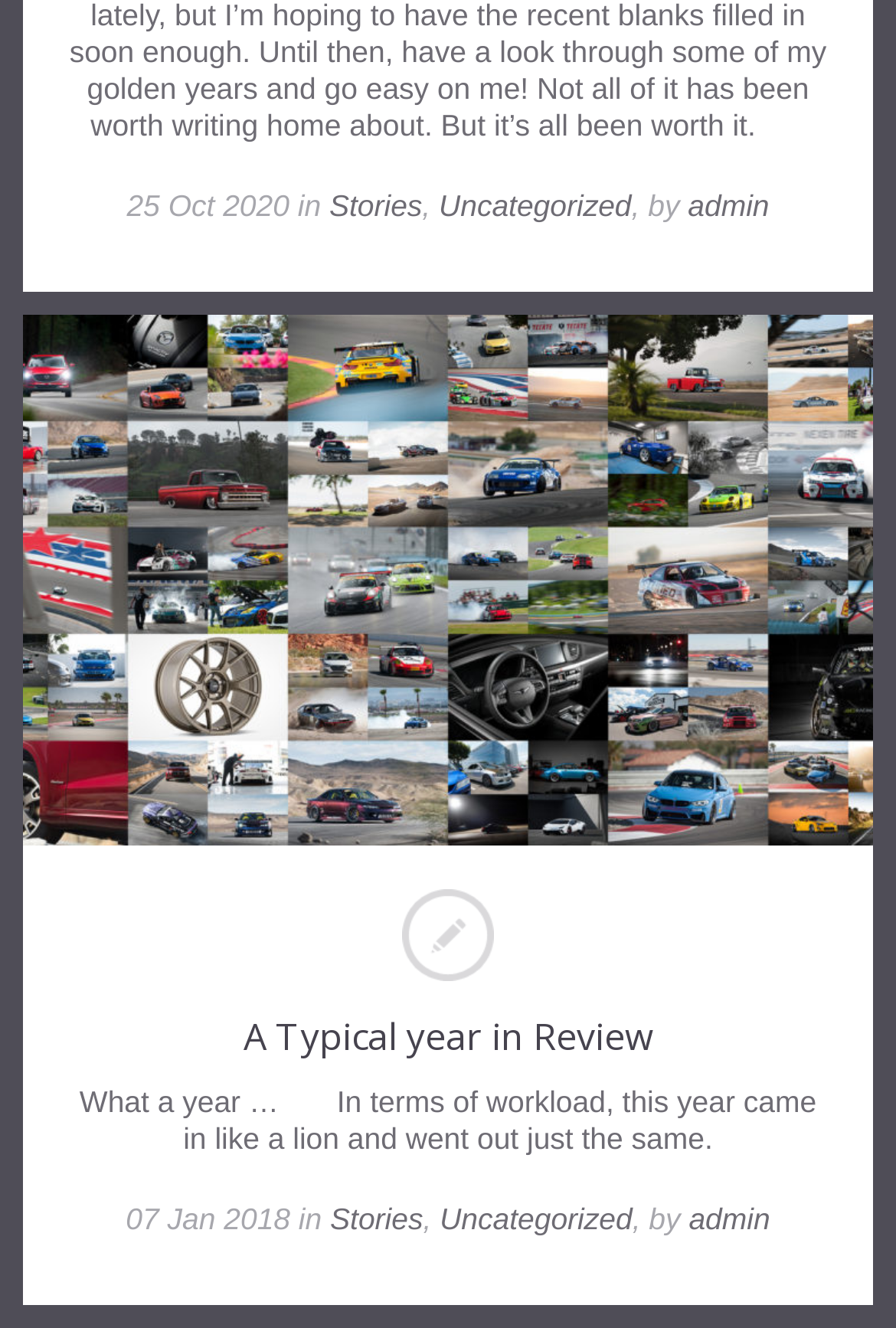Can you find the bounding box coordinates for the UI element given this description: "A Typical year in Review"? Provide the coordinates as four float numbers between 0 and 1: [left, top, right, bottom].

[0.272, 0.761, 0.728, 0.799]